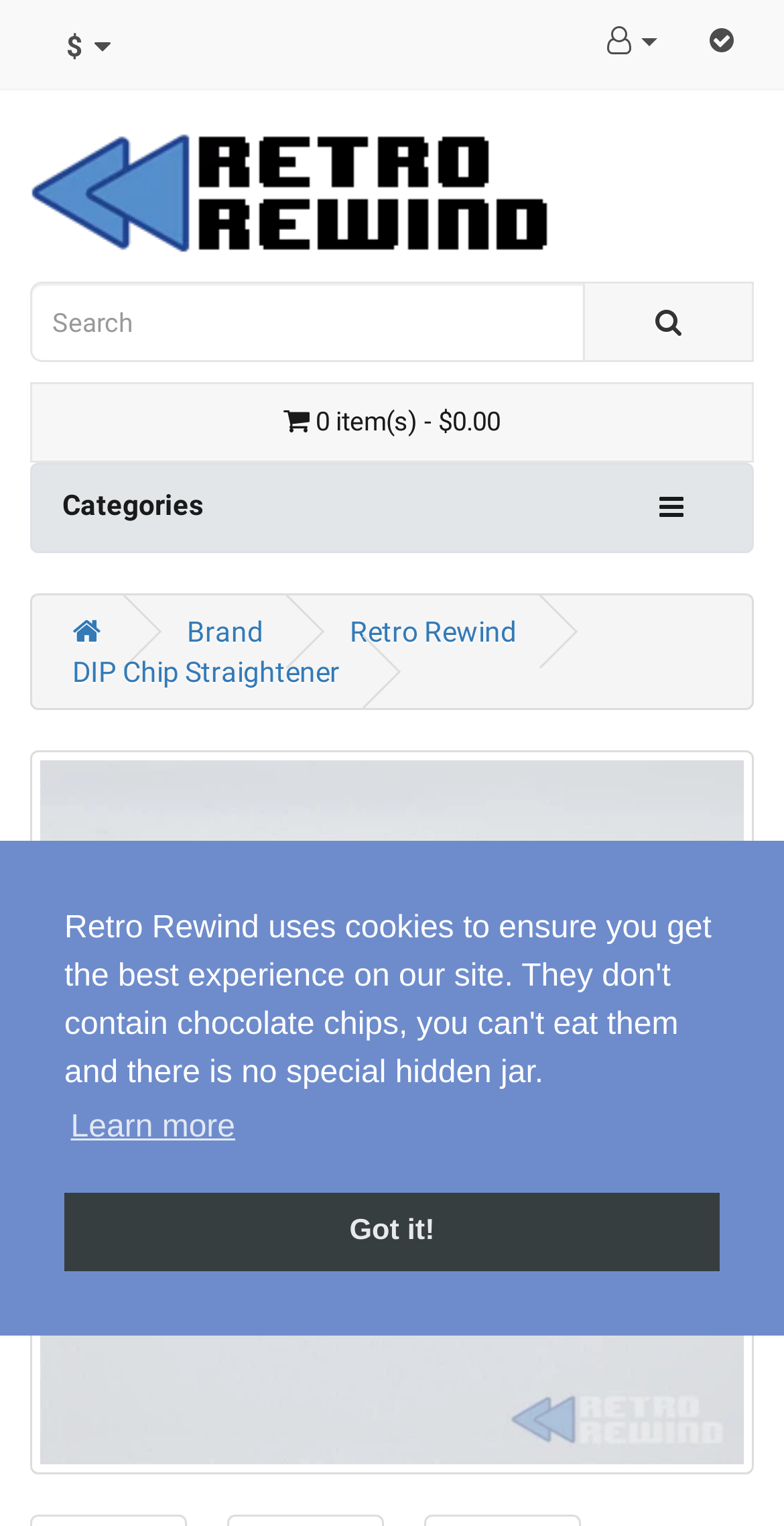What is the current total cost?
Please provide an in-depth and detailed response to the question.

I looked at the button with the text ' 0 item(s) - $0.00' and saw that the current total cost is $0.00.